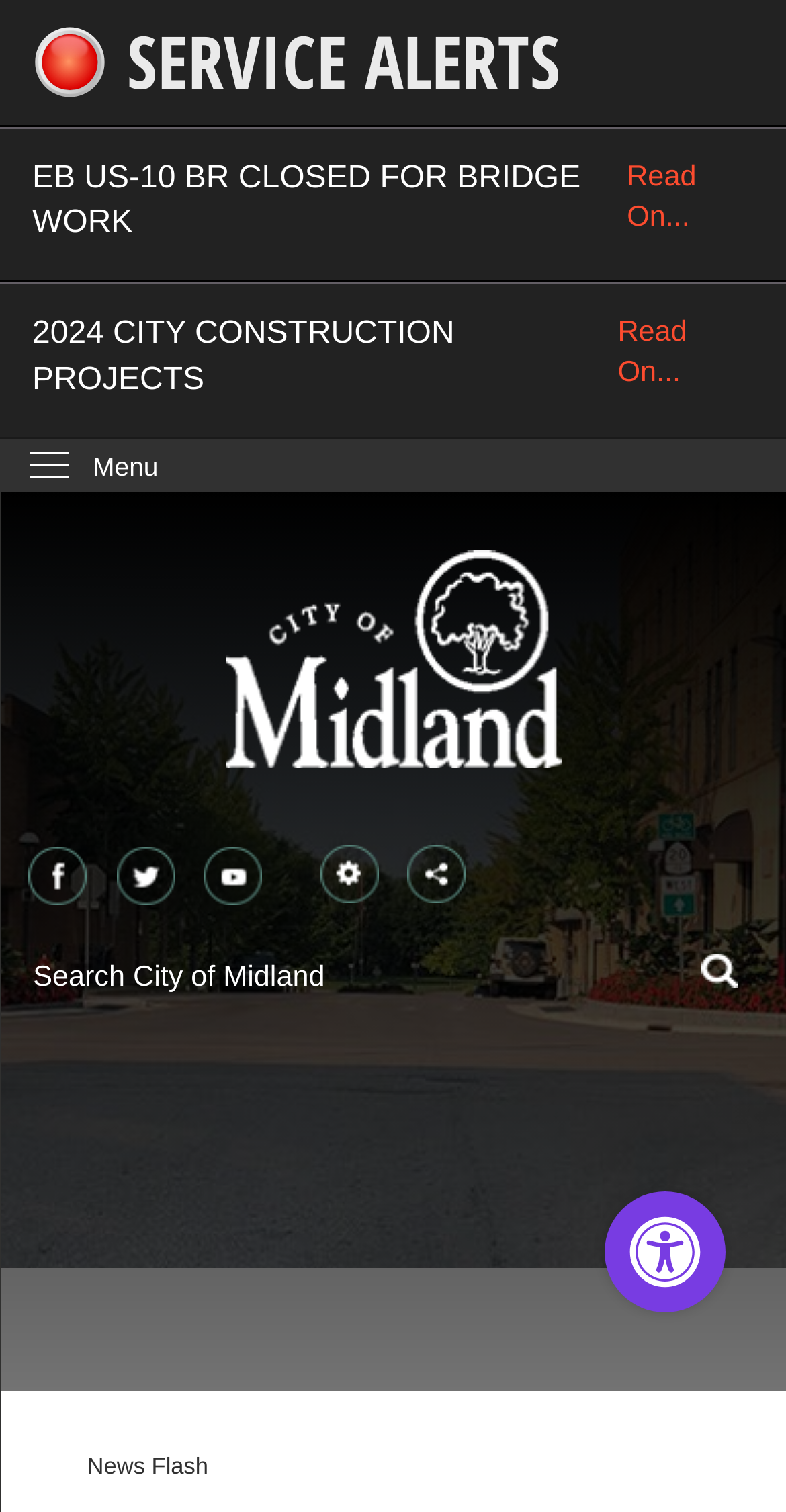Please determine the bounding box coordinates of the clickable area required to carry out the following instruction: "Open Facebook page". The coordinates must be four float numbers between 0 and 1, represented as [left, top, right, bottom].

[0.037, 0.56, 0.111, 0.599]